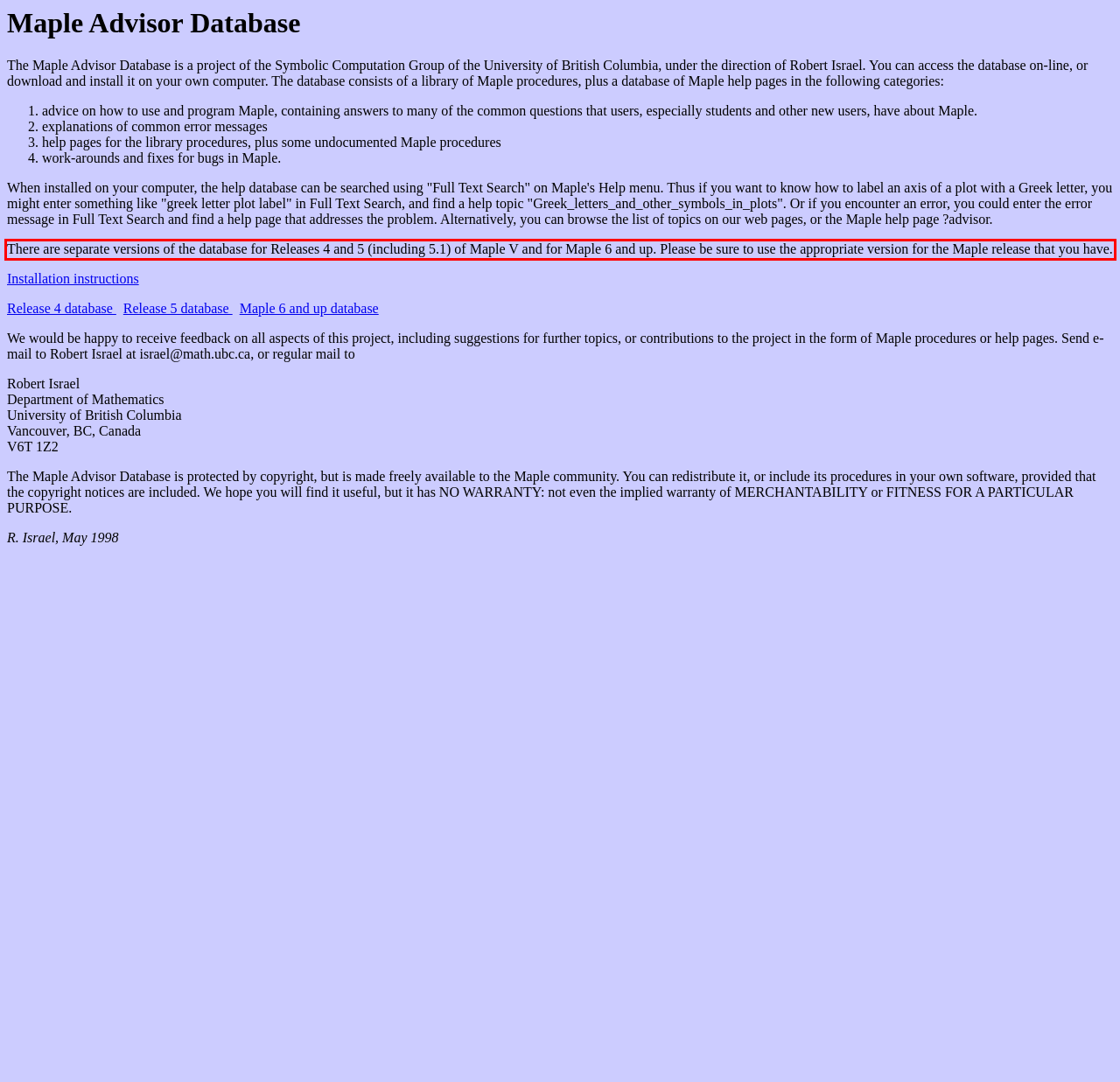Examine the webpage screenshot and use OCR to recognize and output the text within the red bounding box.

There are separate versions of the database for Releases 4 and 5 (including 5.1) of Maple V and for Maple 6 and up. Please be sure to use the appropriate version for the Maple release that you have.